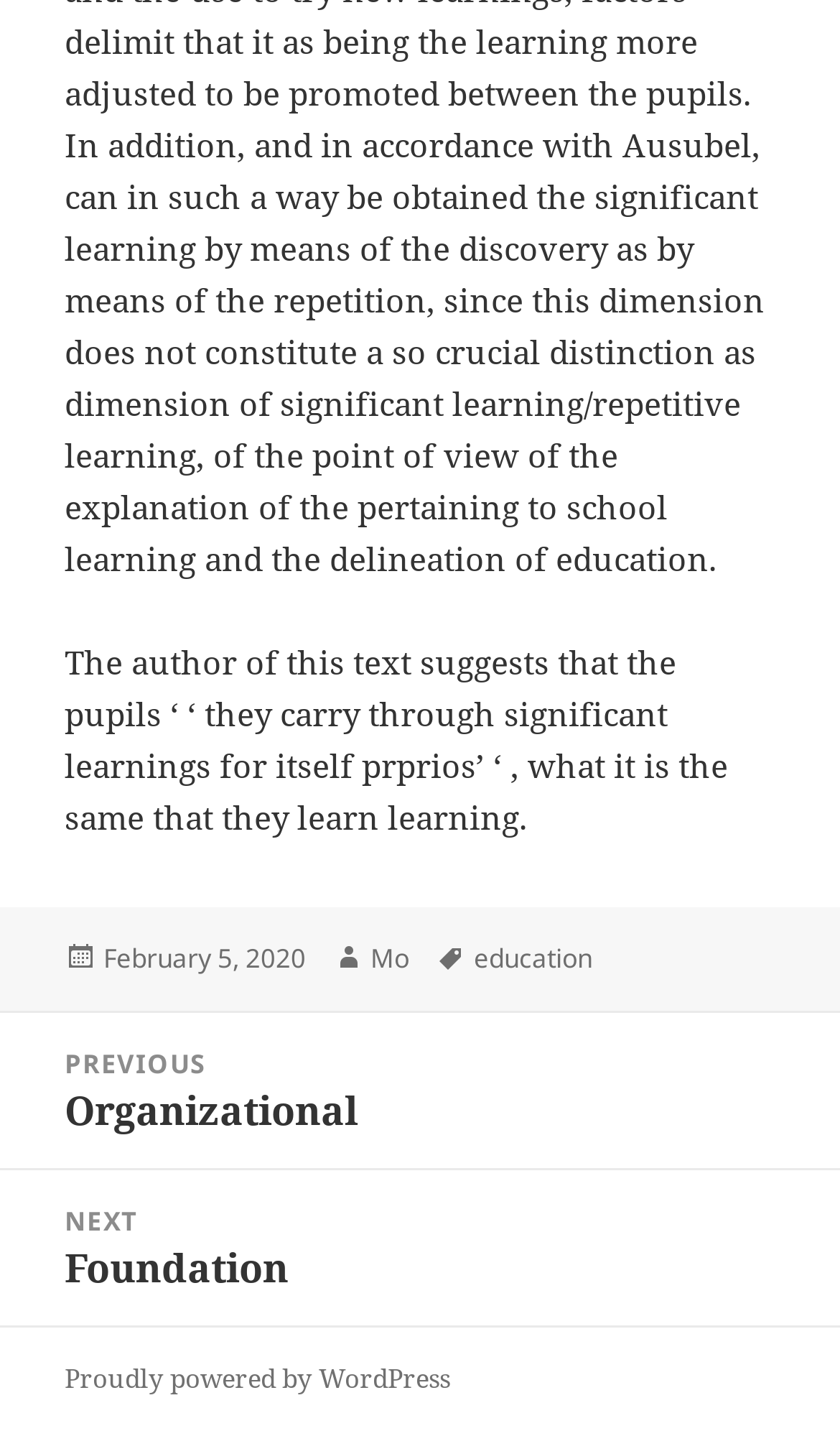Provide a brief response to the question below using a single word or phrase: 
What is the date of the current post?

February 5, 2020